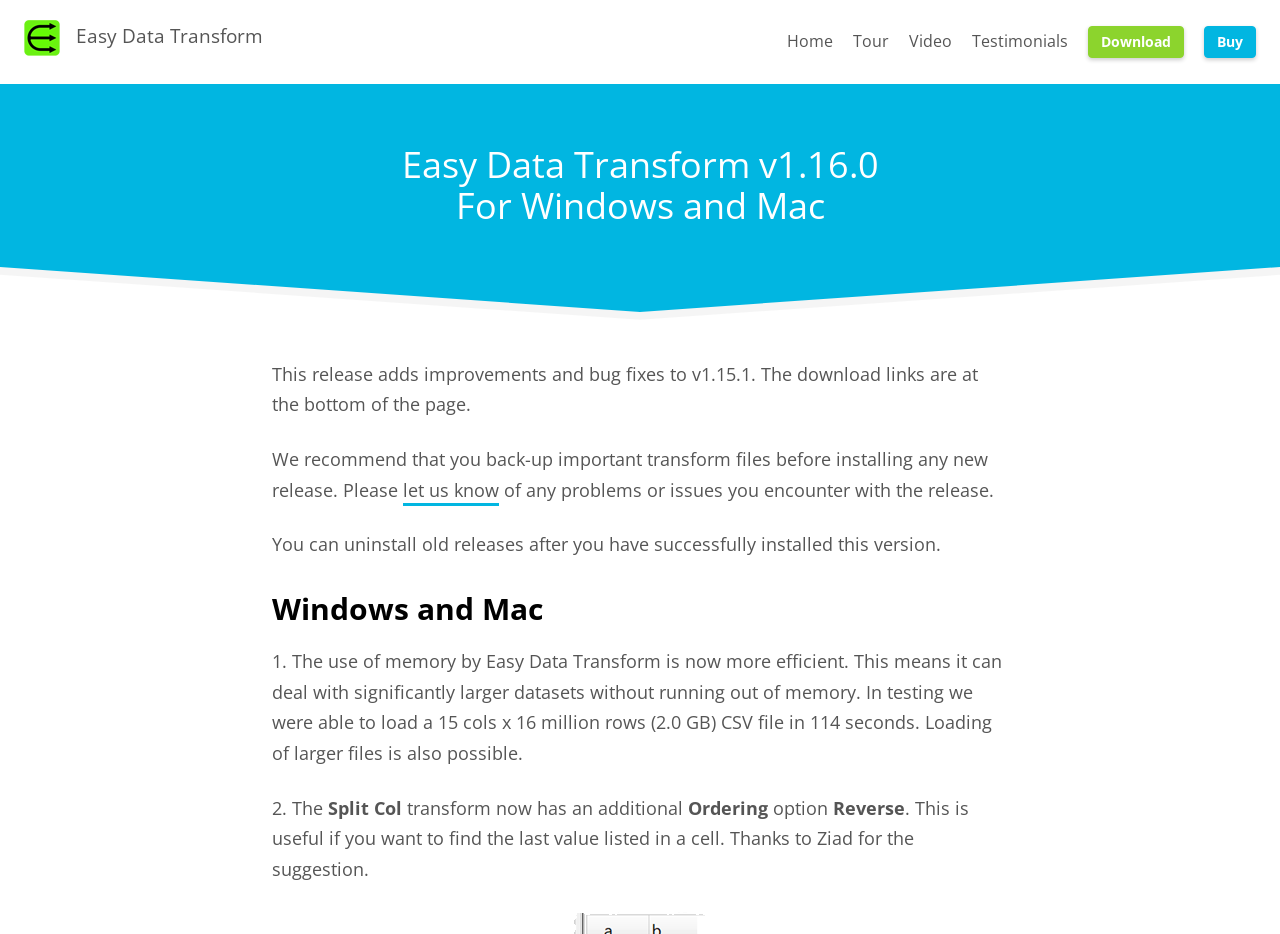Illustrate the webpage with a detailed description.

The webpage is about Easy Data Transform, a data wrangling software for Windows and Mac, version 1.16.0. At the top left, there is a logo image of Easy Data Transform, accompanied by a link with the same name. Below the logo, there is a horizontal navigation menu with links to "Home", "Tour", "Video", "Testimonials", "Download", and "Buy", spanning from the left to the right side of the page.

The main content of the page starts with a heading that reads "Easy Data Transform v1.16.0 For Windows and Mac". Below the heading, there is a large background image that takes up the full width of the page. 

The release notes of version 1.16.0 are presented in a series of paragraphs. The first paragraph informs users to back up their important transform files before installing the new release and provides a link to let the developers know of any problems or issues encountered. The second paragraph advises users to uninstall old releases after successfully installing the new version.

The page then highlights the improvements and bug fixes in this release, including the more efficient use of memory, which enables the software to handle larger datasets. There are also updates to the "Split Col" transform, which now has an additional "Ordering" option.

At the bottom of the page, there are download links, but they are not explicitly mentioned in the accessibility tree.